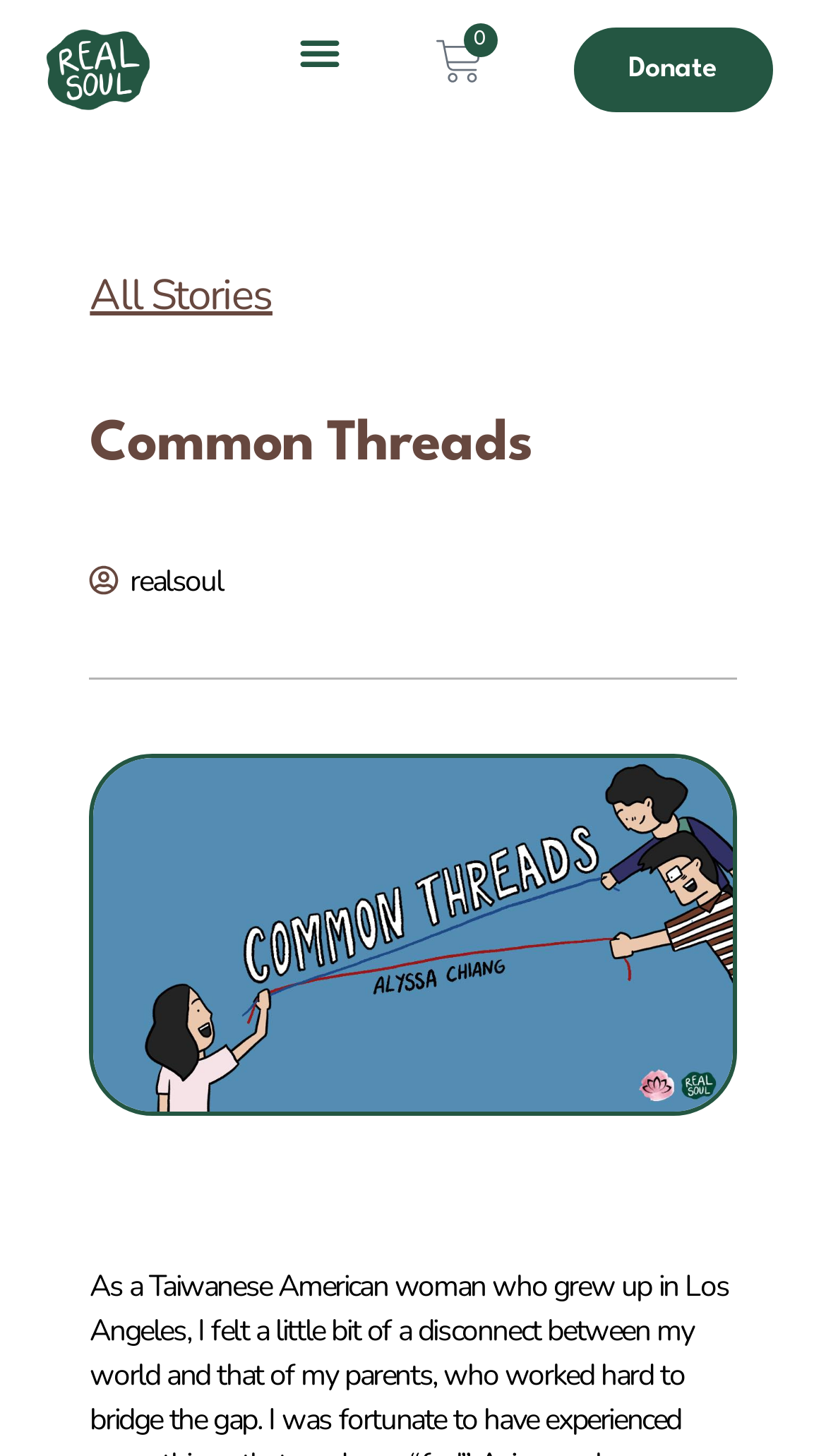Answer the question below in one word or phrase:
Is the menu toggle button expanded?

No